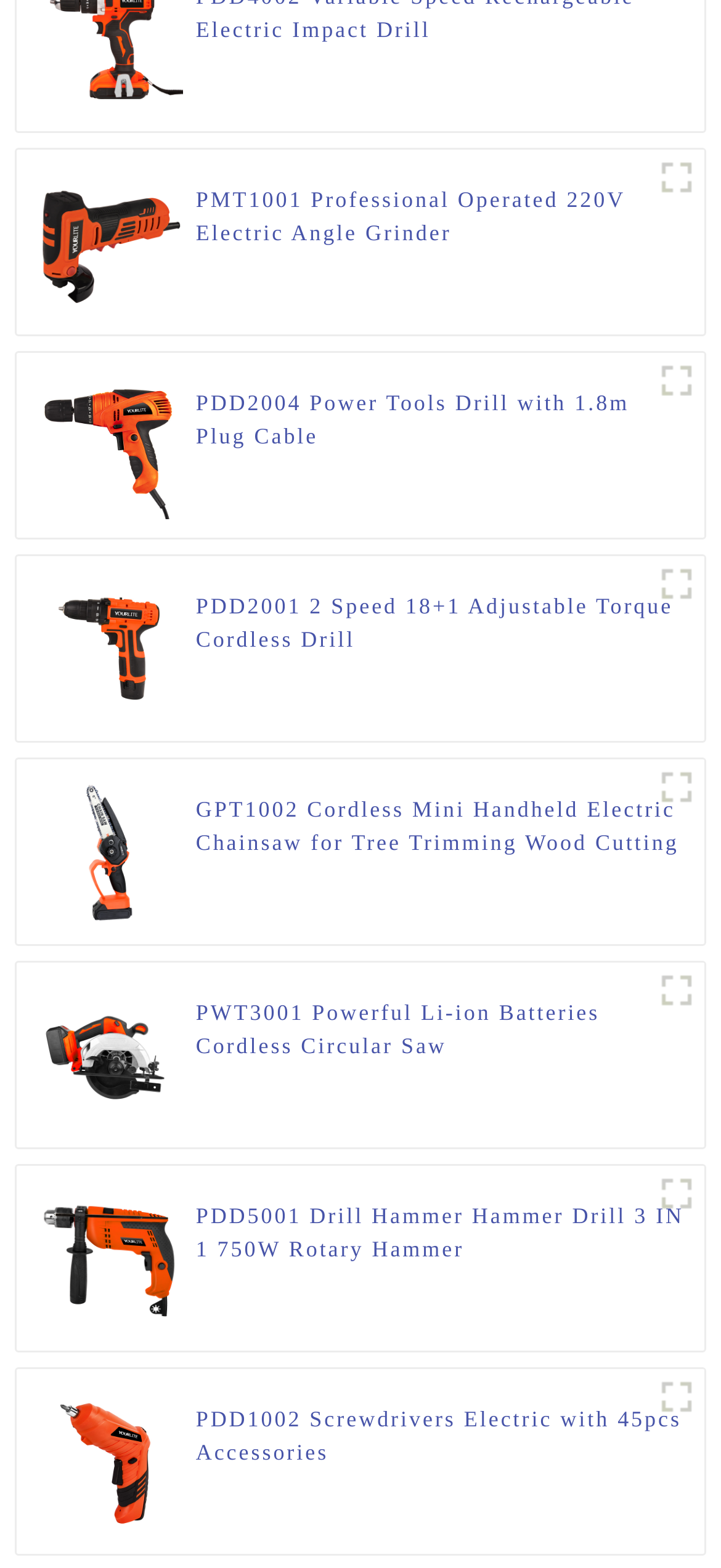Identify the bounding box coordinates for the element you need to click to achieve the following task: "View details of Variable-Speed-Rechargeable-Electric-Impact-Drill". The coordinates must be four float values ranging from 0 to 1, formatted as [left, top, right, bottom].

[0.048, 0.014, 0.254, 0.032]